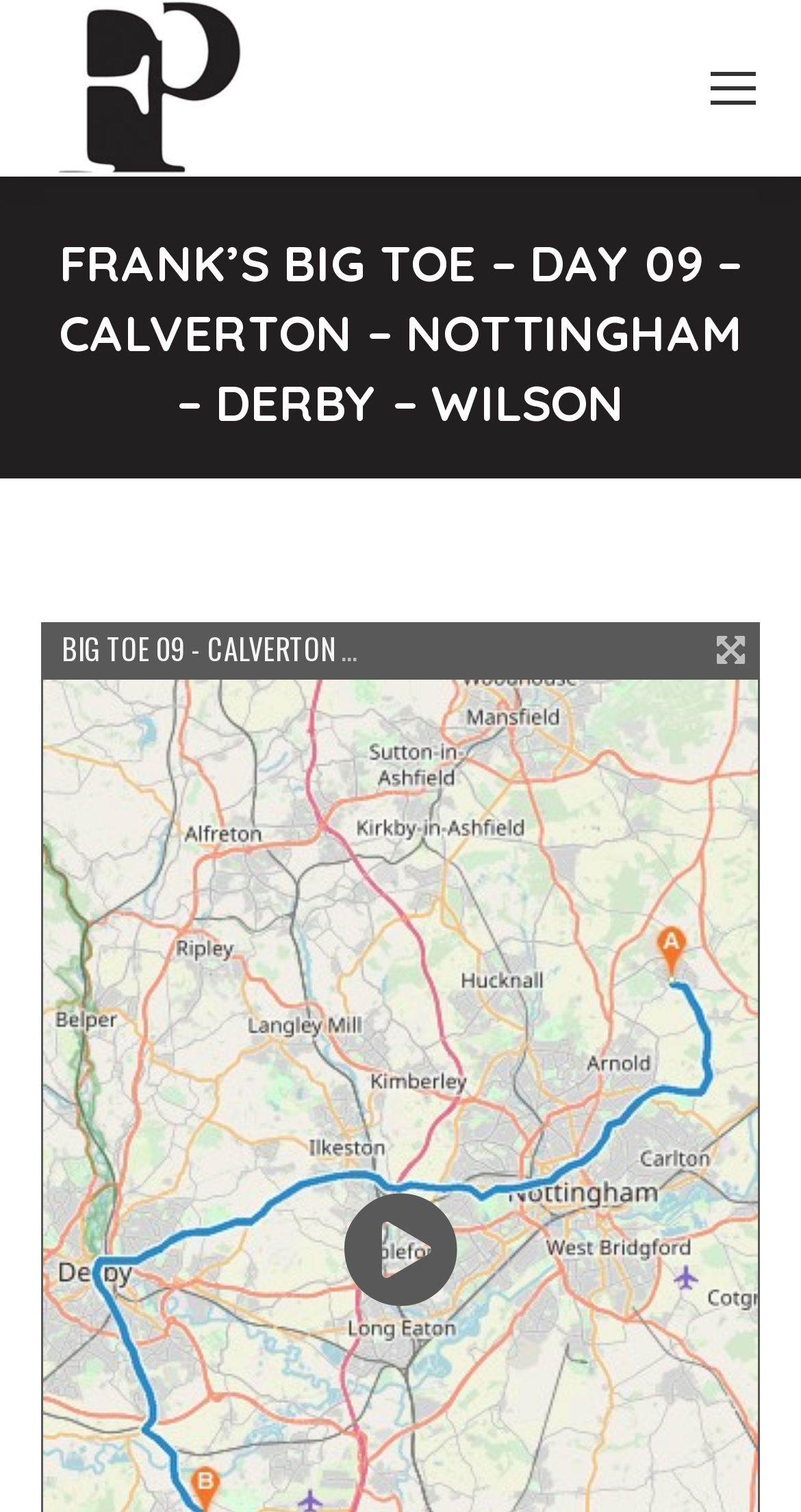Utilize the details in the image to give a detailed response to the question: What is the function of the 'Mobile menu icon'?

The 'Mobile menu icon' is located at the top-right corner of the webpage, and its function is to open the mobile menu, allowing users to access the website's navigation and content on mobile devices.